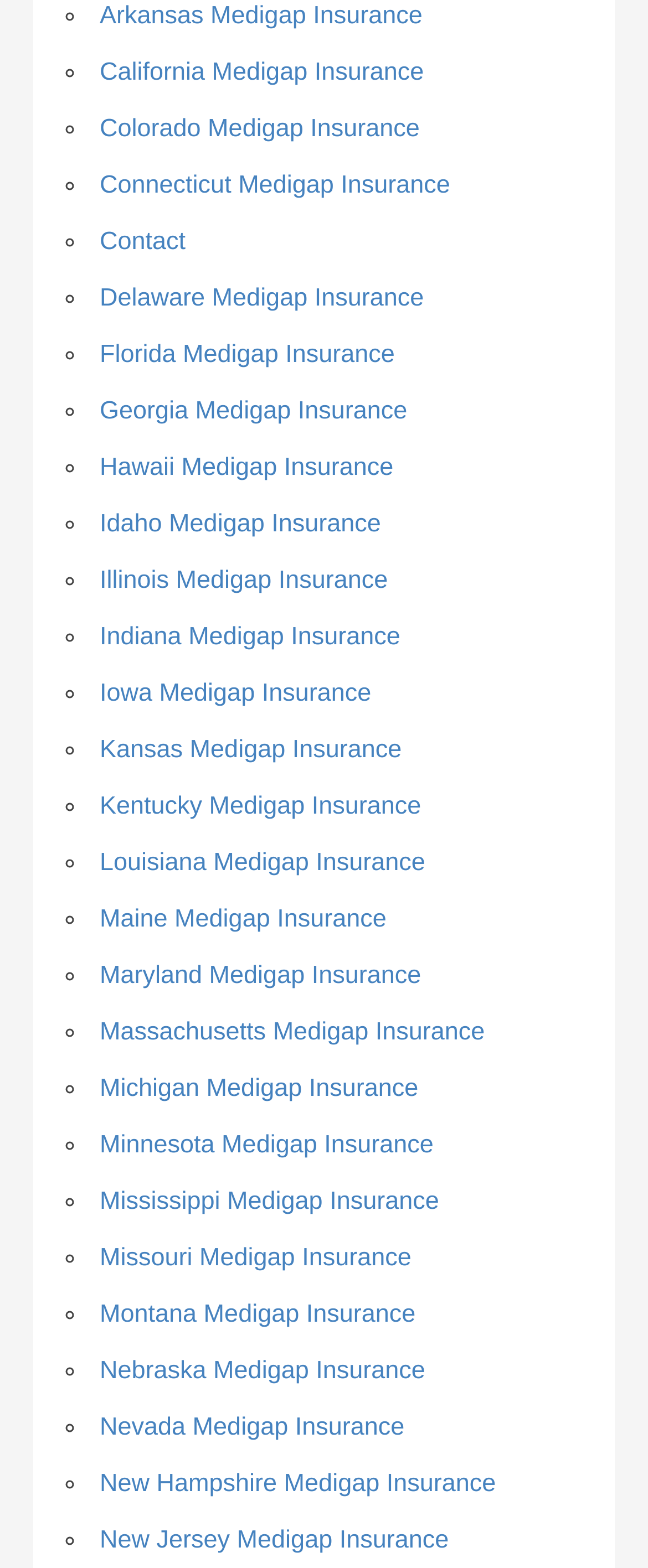Specify the bounding box coordinates of the area to click in order to execute this command: 'Get information on Florida Medigap Insurance'. The coordinates should consist of four float numbers ranging from 0 to 1, and should be formatted as [left, top, right, bottom].

[0.154, 0.217, 0.609, 0.235]